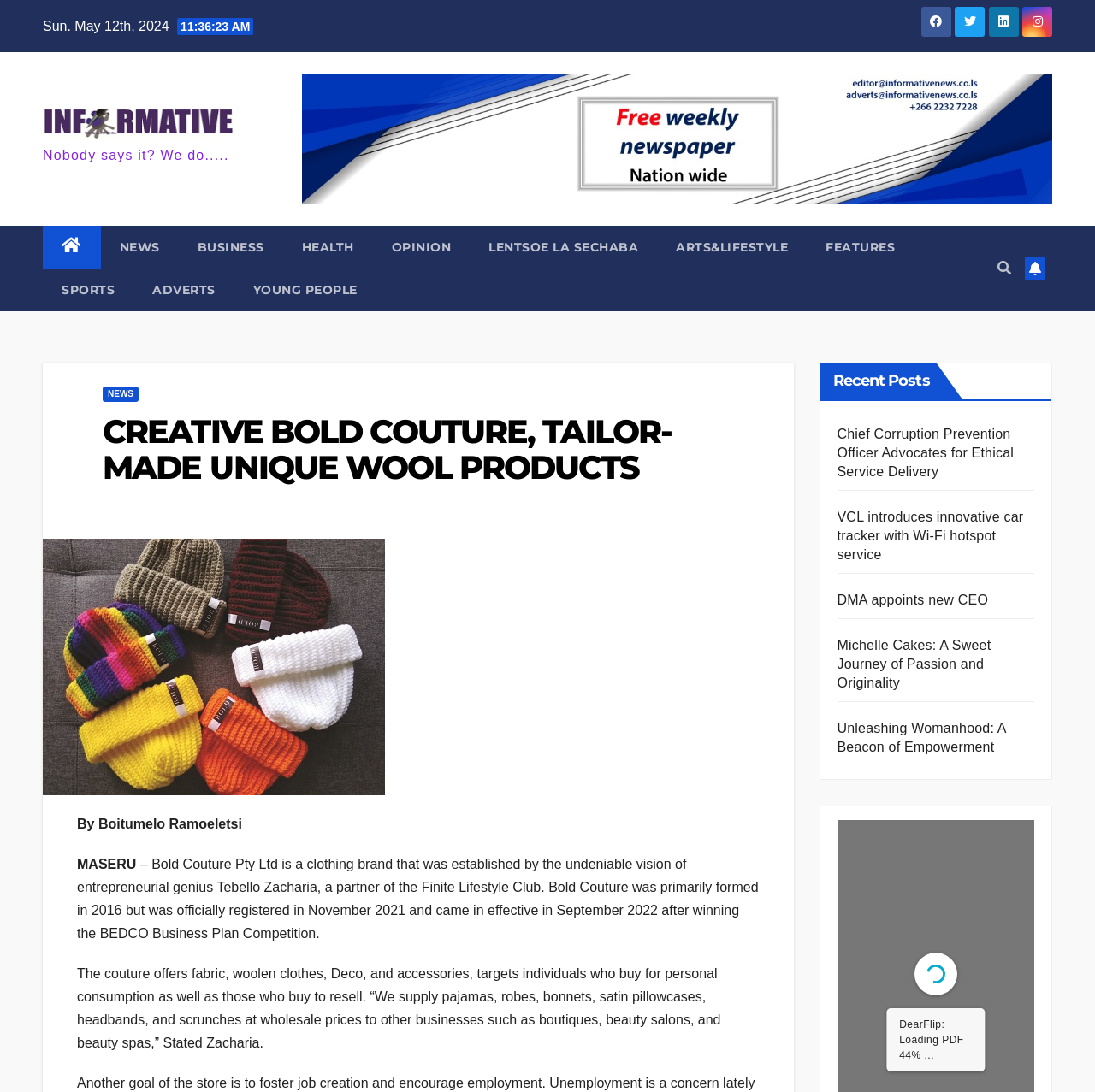Give a detailed overview of the webpage's appearance and contents.

The webpage appears to be a news article or blog post about a clothing brand called Bold Couture Pty Ltd. At the top of the page, there is a date "Sun. May 12th, 2024" and a few links, including a search icon and a link with no text. Below this, there is a heading "CREATIVE BOLD COUTURE, TAILOR-MADE UNIQUE WOOL PRODUCTS" which is also a link.

To the left of the heading, there are several links to different categories, including "NEWS", "BUSINESS", "HEALTH", "OPINION", and others. These links are arranged horizontally and take up about half of the page width.

Below the heading, there is a paragraph of text that describes the clothing brand, including its establishment, products, and target market. This text is divided into three sections, with the first section describing the brand's history, the second section describing its products, and the third section quoting the brand's founder.

To the right of the main text, there is a section with the heading "Recent Posts" which lists several links to other news articles or blog posts. These links have titles such as "Chief Corruption Prevention Officer Advocates for Ethical Service Delivery" and "Michelle Cakes: A Sweet Journey of Passion and Originality".

At the very bottom of the page, there is a button with a search icon and a link with a Facebook icon. There is also a message "DearFlip: Loading PDF 44%..." which suggests that the page is still loading or processing a PDF file.